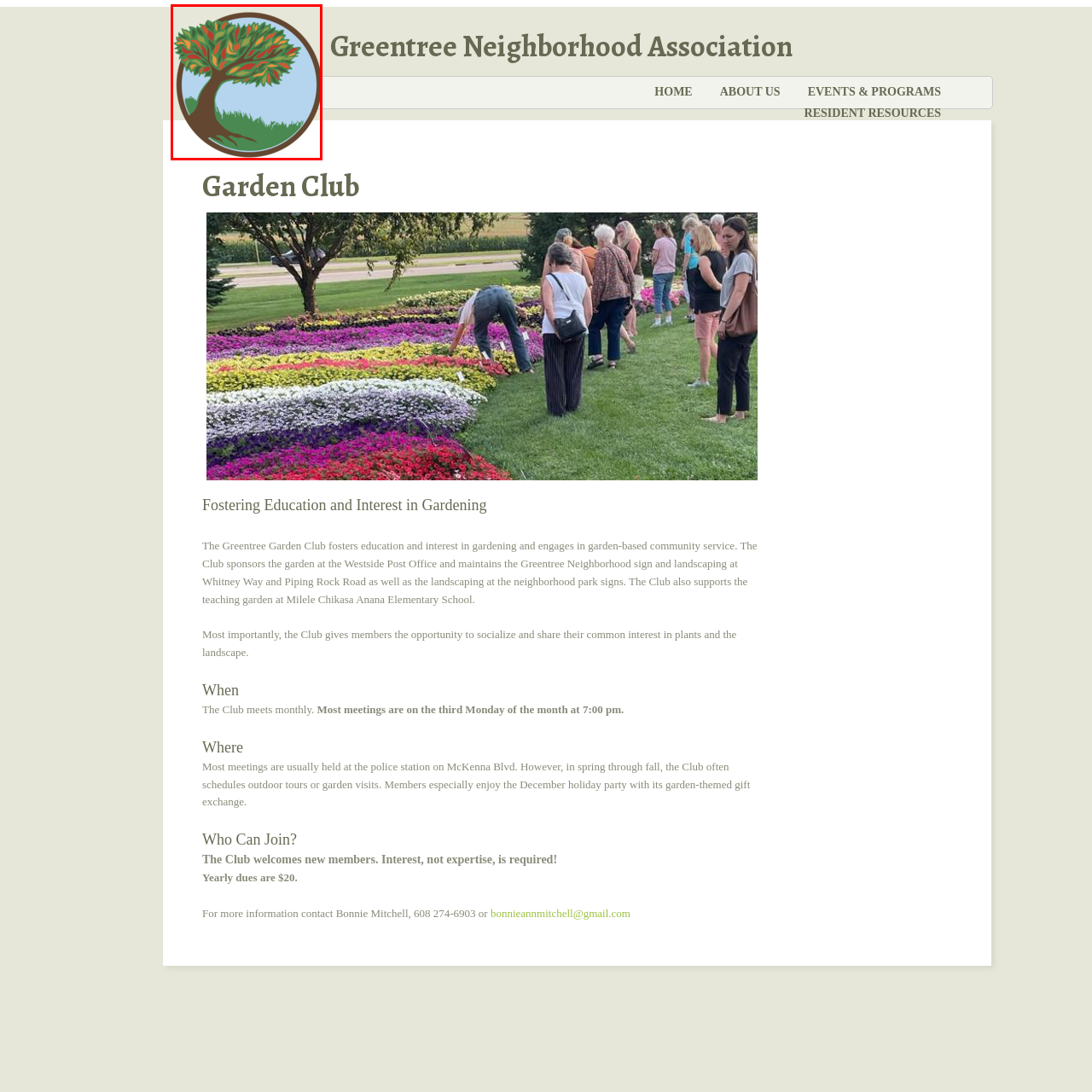Provide a comprehensive description of the content within the red-highlighted area of the image.

The image features a vibrant logo of the Greentree Garden Club, showcasing a stylized tree with lush green foliage and autumn-colored leaves. The tree is depicted in a circular emblem, set against a backdrop of blue skies and grassy land. This logo symbolizes the Club's commitment to fostering education and interest in gardening within the community. It reflects their values of growth, nature, and the beauty of landscapes, encapsulating the essence of the Club's mission to engage members and promote gardening activities.